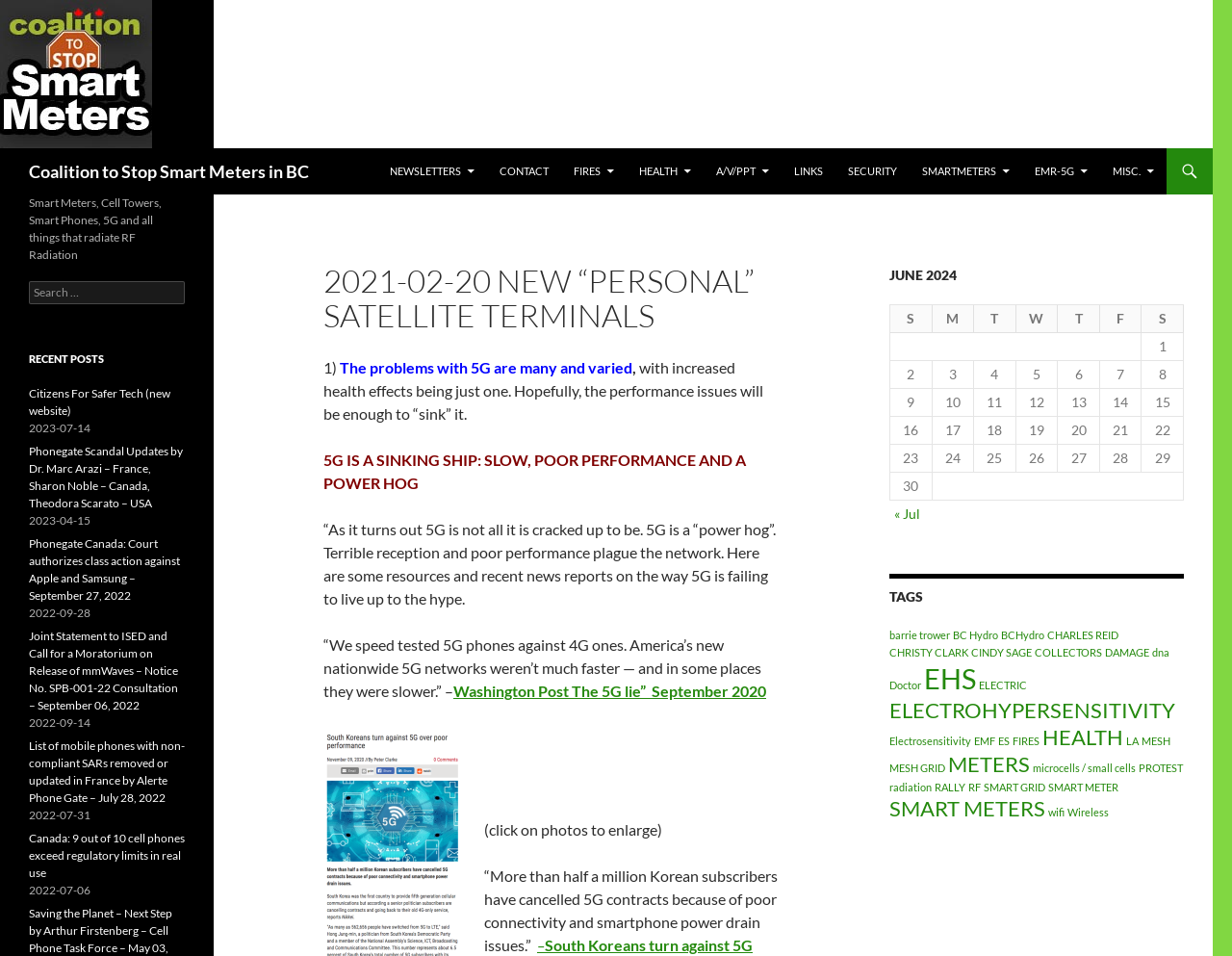What is the issue with 5G mentioned in the article?
Refer to the image and provide a detailed answer to the question.

The article mentions that 5G is a 'power hog' and has 'terrible reception and poor performance', citing a news report from the Washington Post.